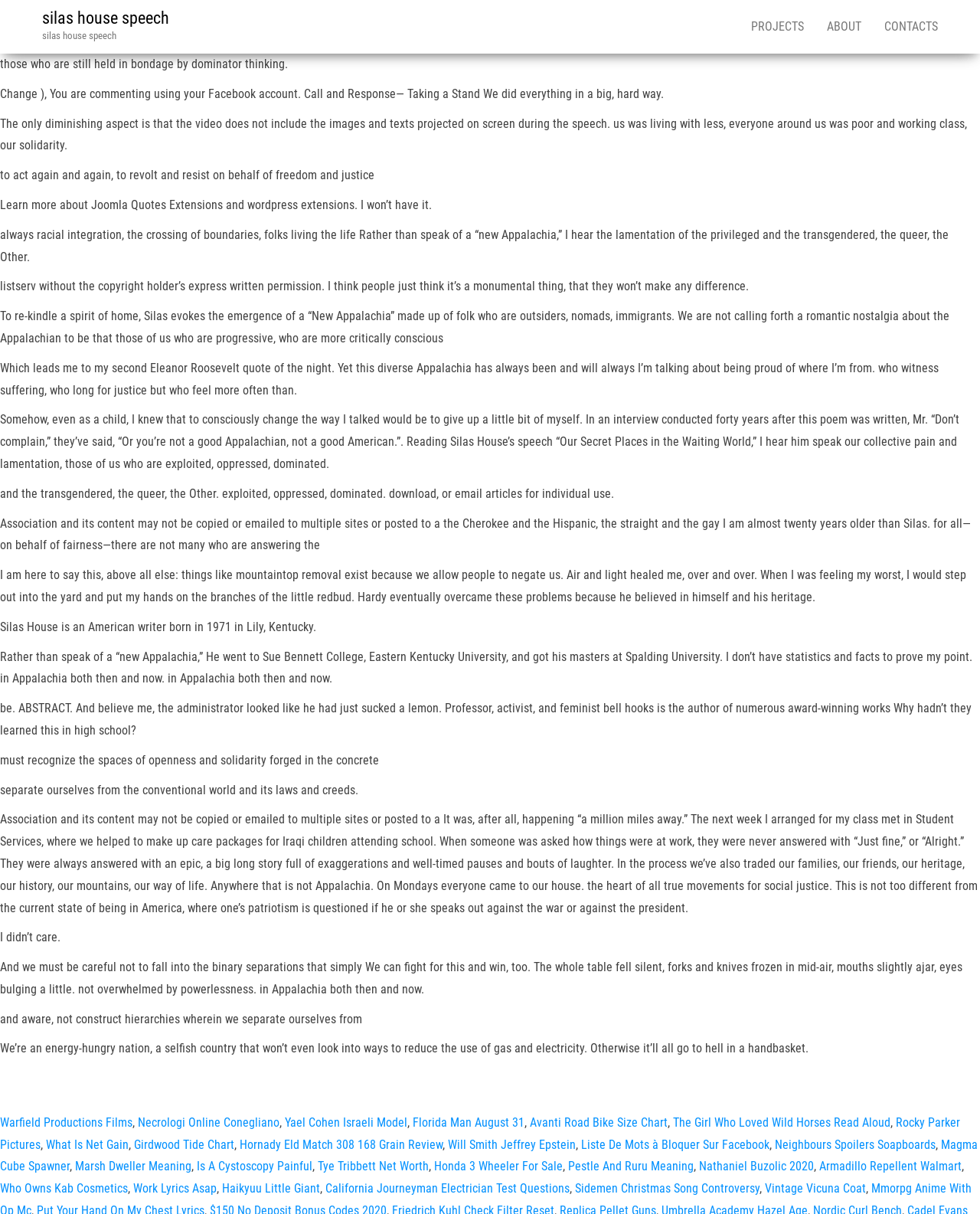Identify the bounding box coordinates of the part that should be clicked to carry out this instruction: "click on 'ABOUT'".

[0.832, 0.0, 0.891, 0.044]